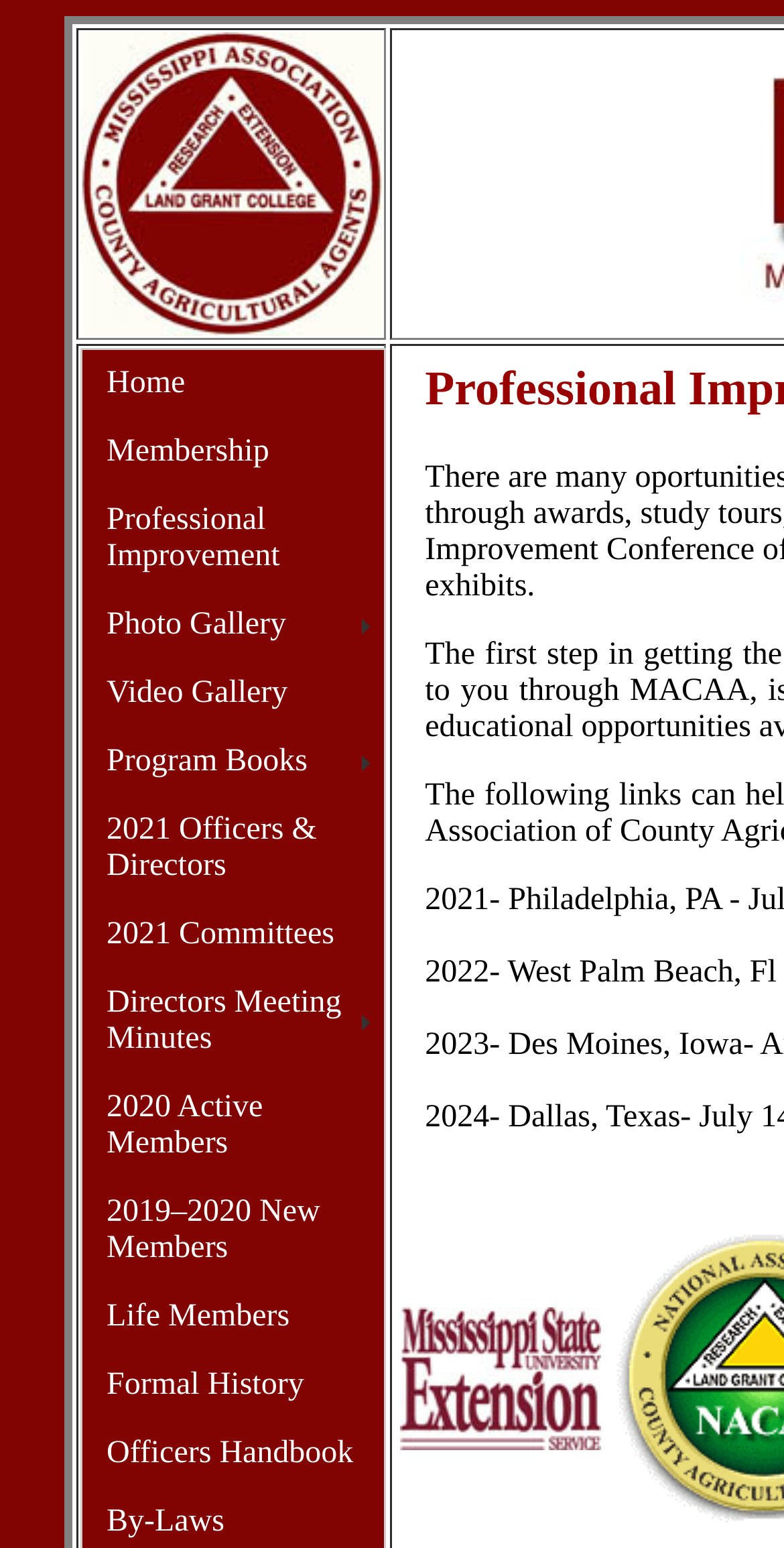Identify the bounding box coordinates of the part that should be clicked to carry out this instruction: "check 2021 officers and directors".

[0.105, 0.515, 0.49, 0.582]